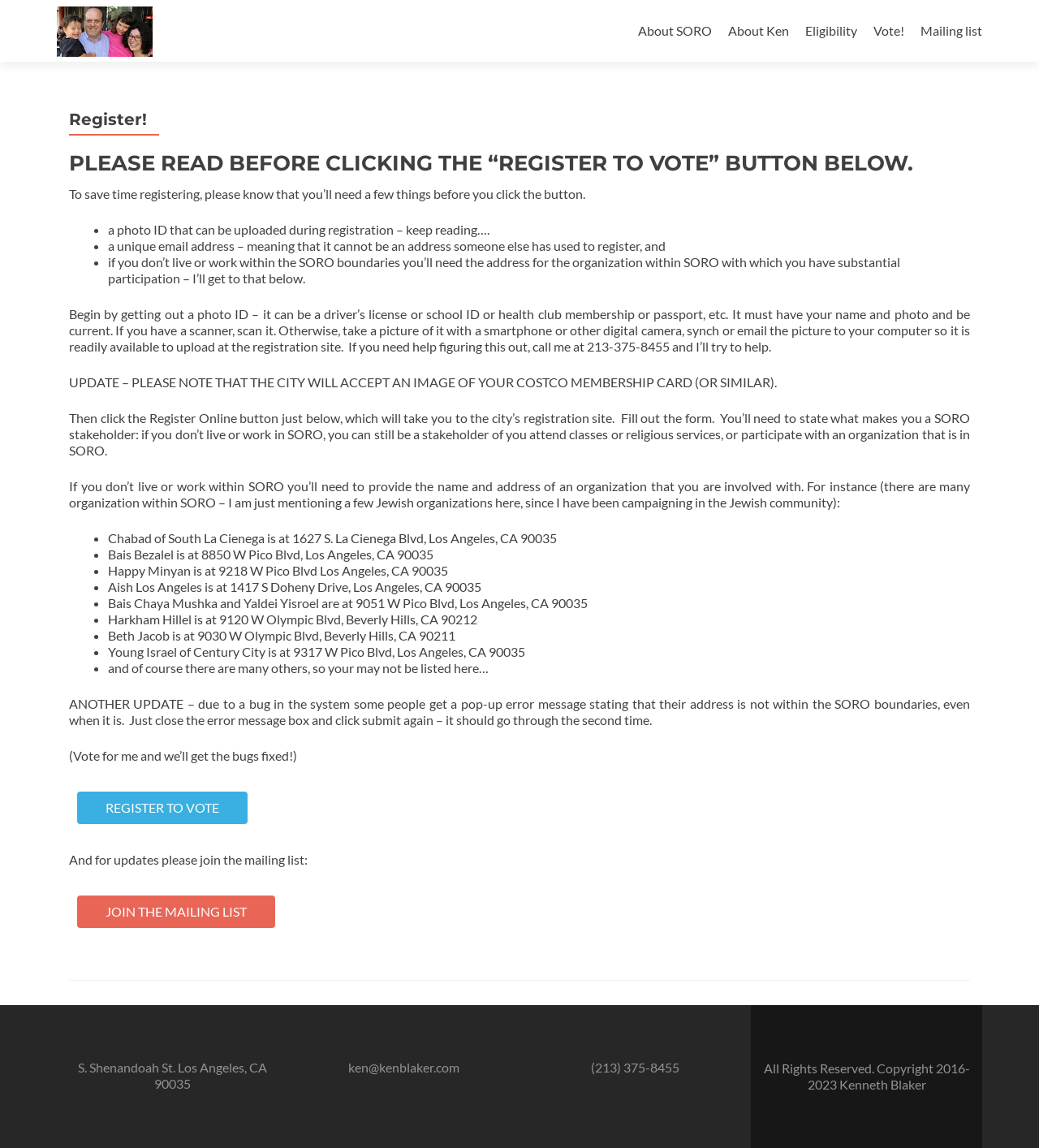Identify the bounding box coordinates of the section that should be clicked to achieve the task described: "Click the 'Eligibility' link".

[0.775, 0.014, 0.825, 0.039]